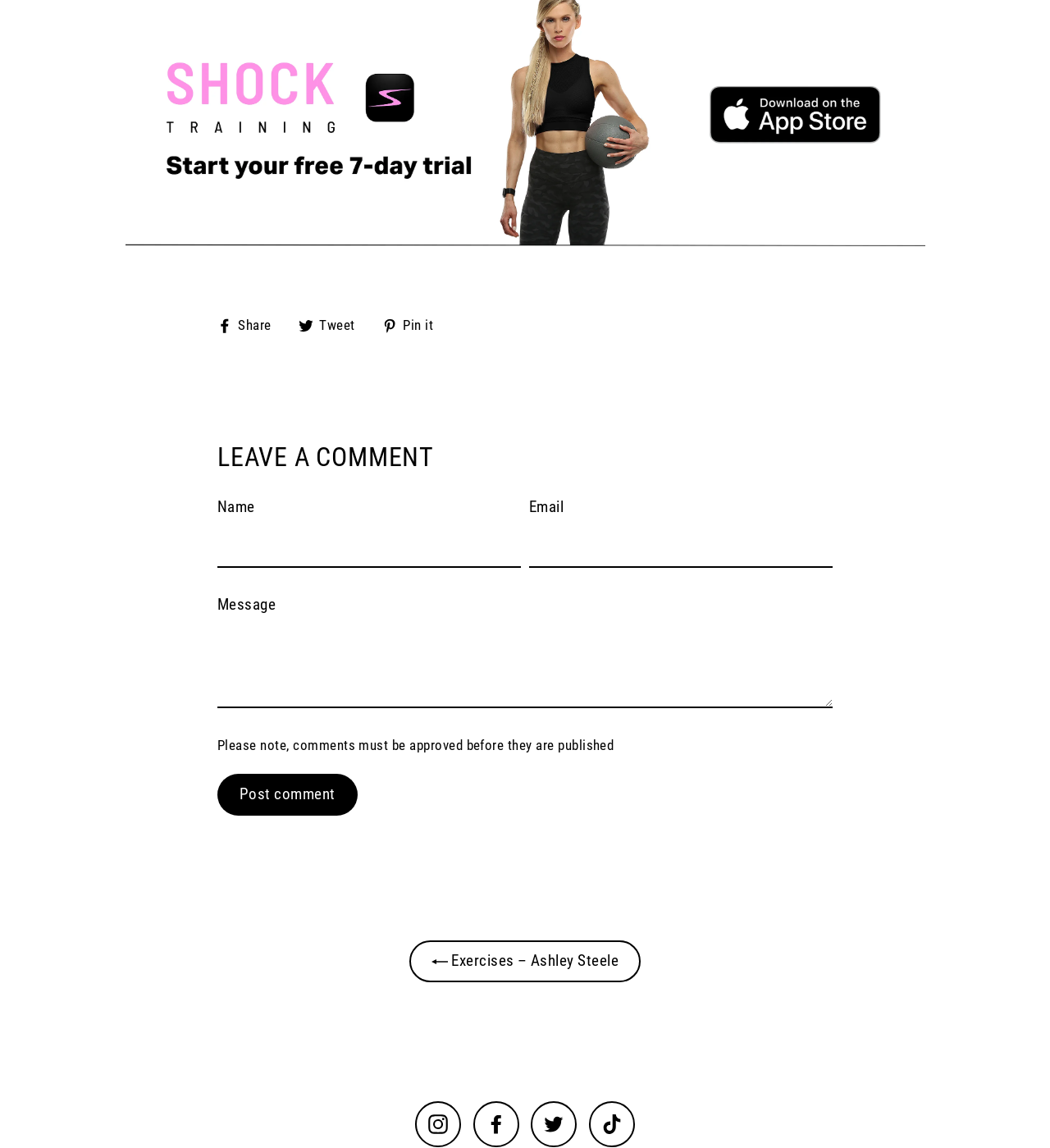Determine the bounding box coordinates for the element that should be clicked to follow this instruction: "Visit Ashley Steele's exercises page". The coordinates should be given as four float numbers between 0 and 1, in the format [left, top, right, bottom].

[0.39, 0.819, 0.61, 0.856]